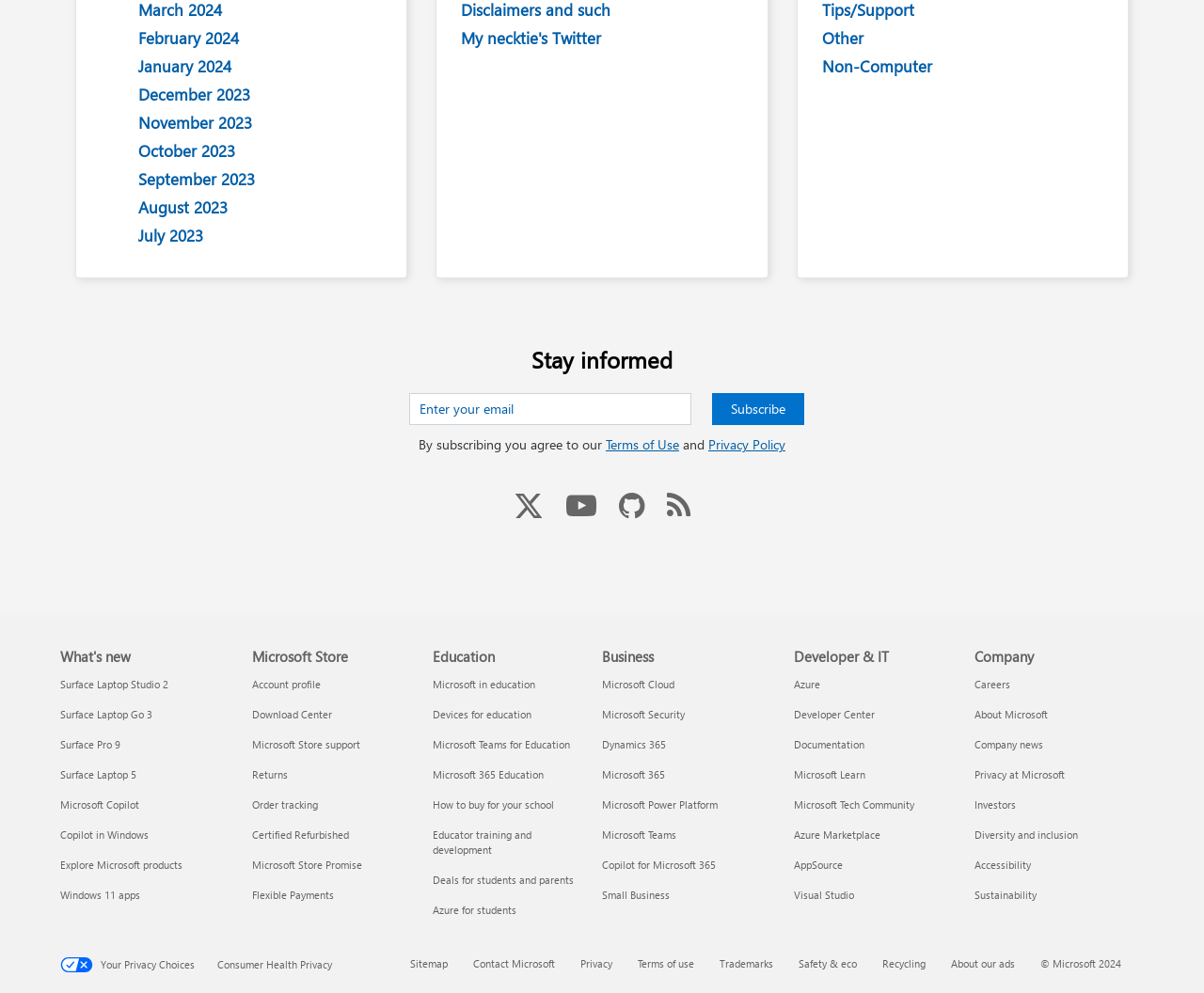Please give a succinct answer using a single word or phrase:
How many months are listed?

24